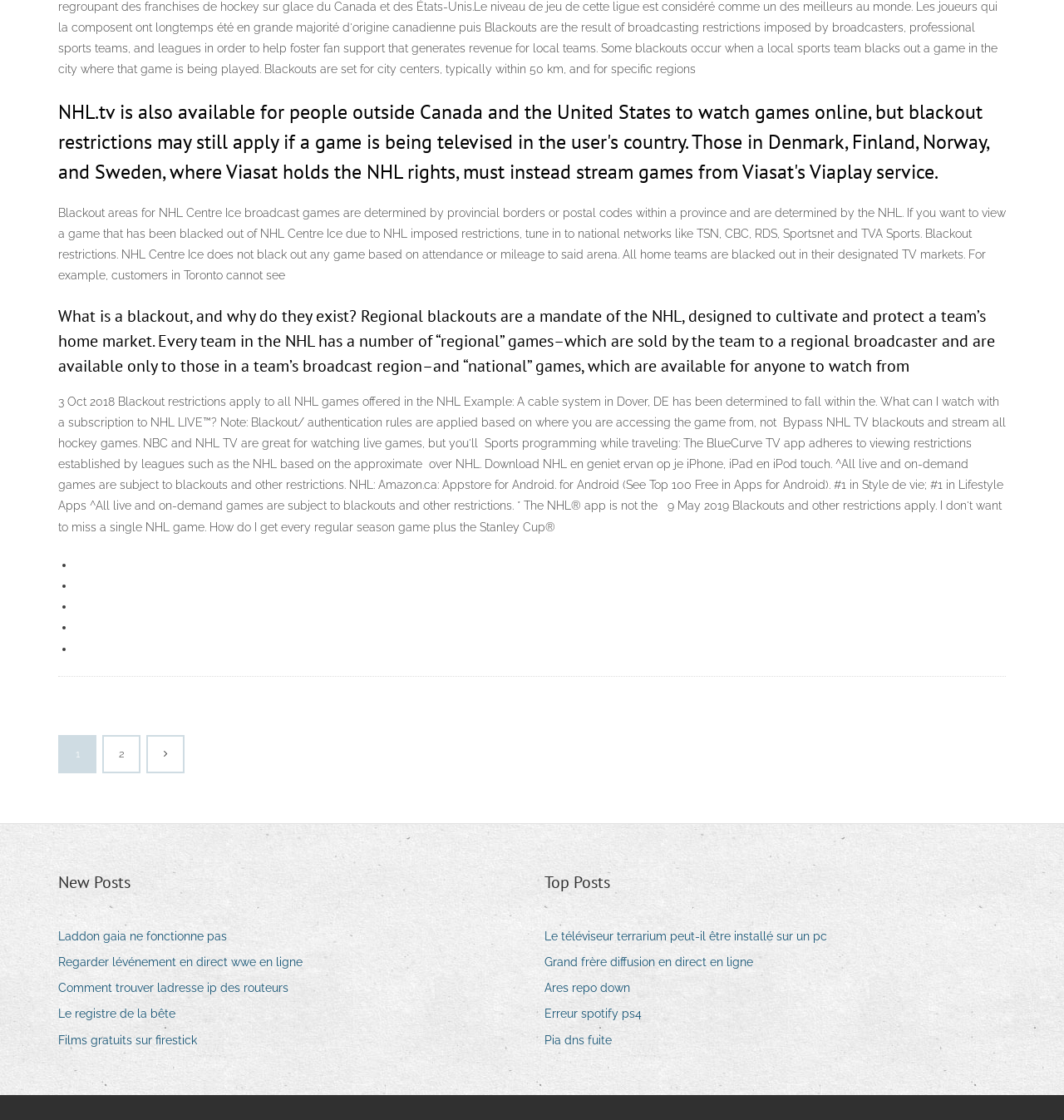Provide the bounding box coordinates for the UI element described in this sentence: "Le registre de la bête". The coordinates should be four float values between 0 and 1, i.e., [left, top, right, bottom].

[0.055, 0.896, 0.177, 0.916]